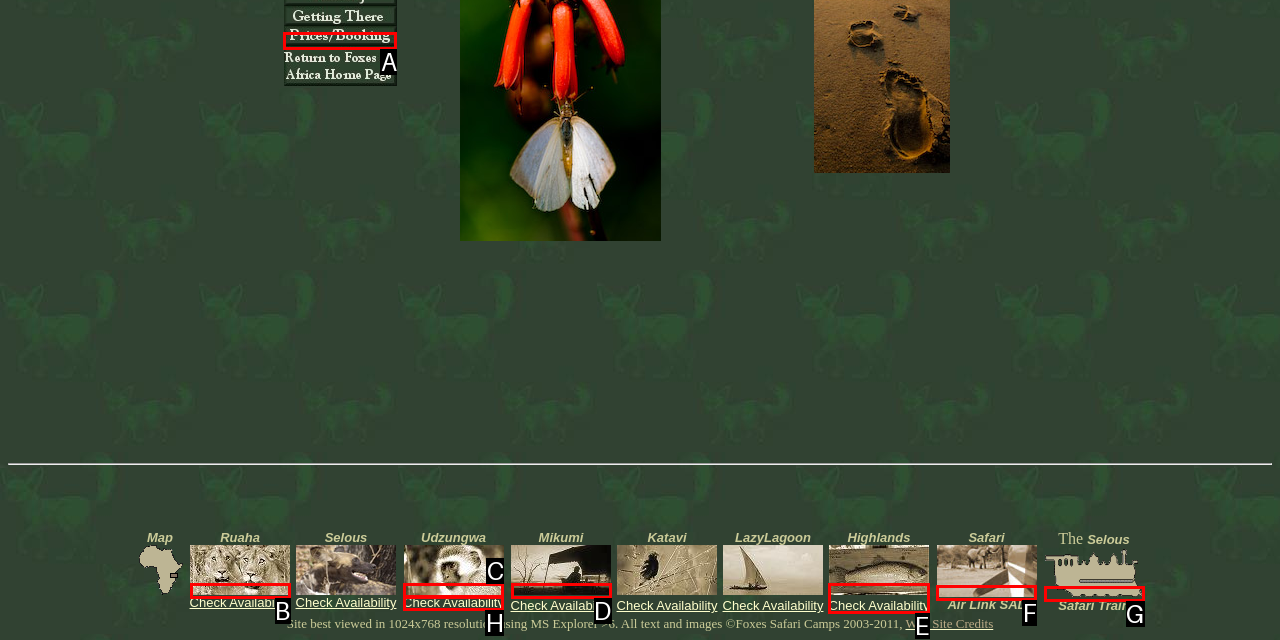Using the description: name="pricesbooking"
Identify the letter of the corresponding UI element from the choices available.

A